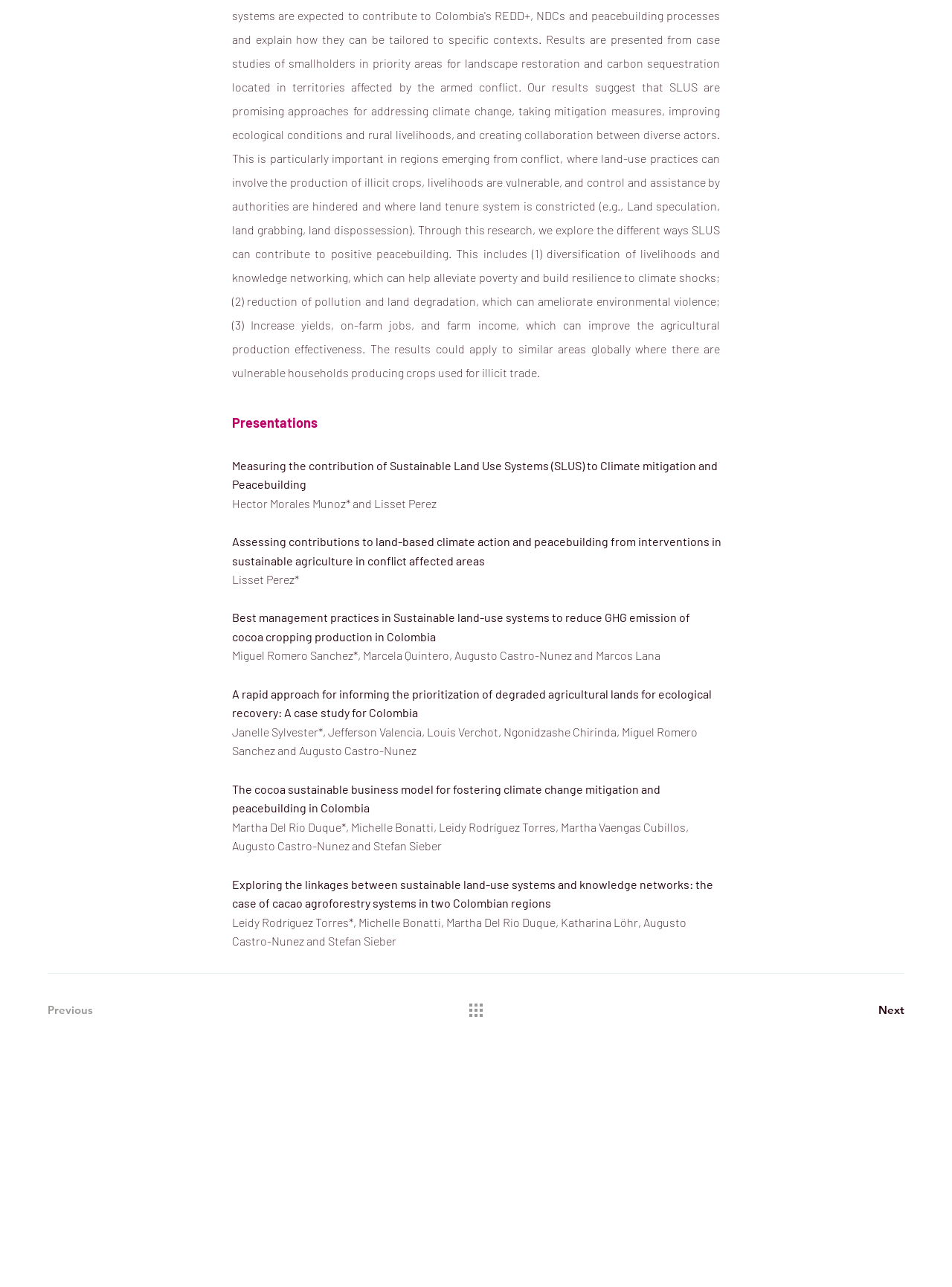What is the email address to contact for conferences?
With the help of the image, please provide a detailed response to the question.

I found the email address to contact for conferences by looking at the link element with ID 137, which has the text 'conferences@tropicalbio.org'.